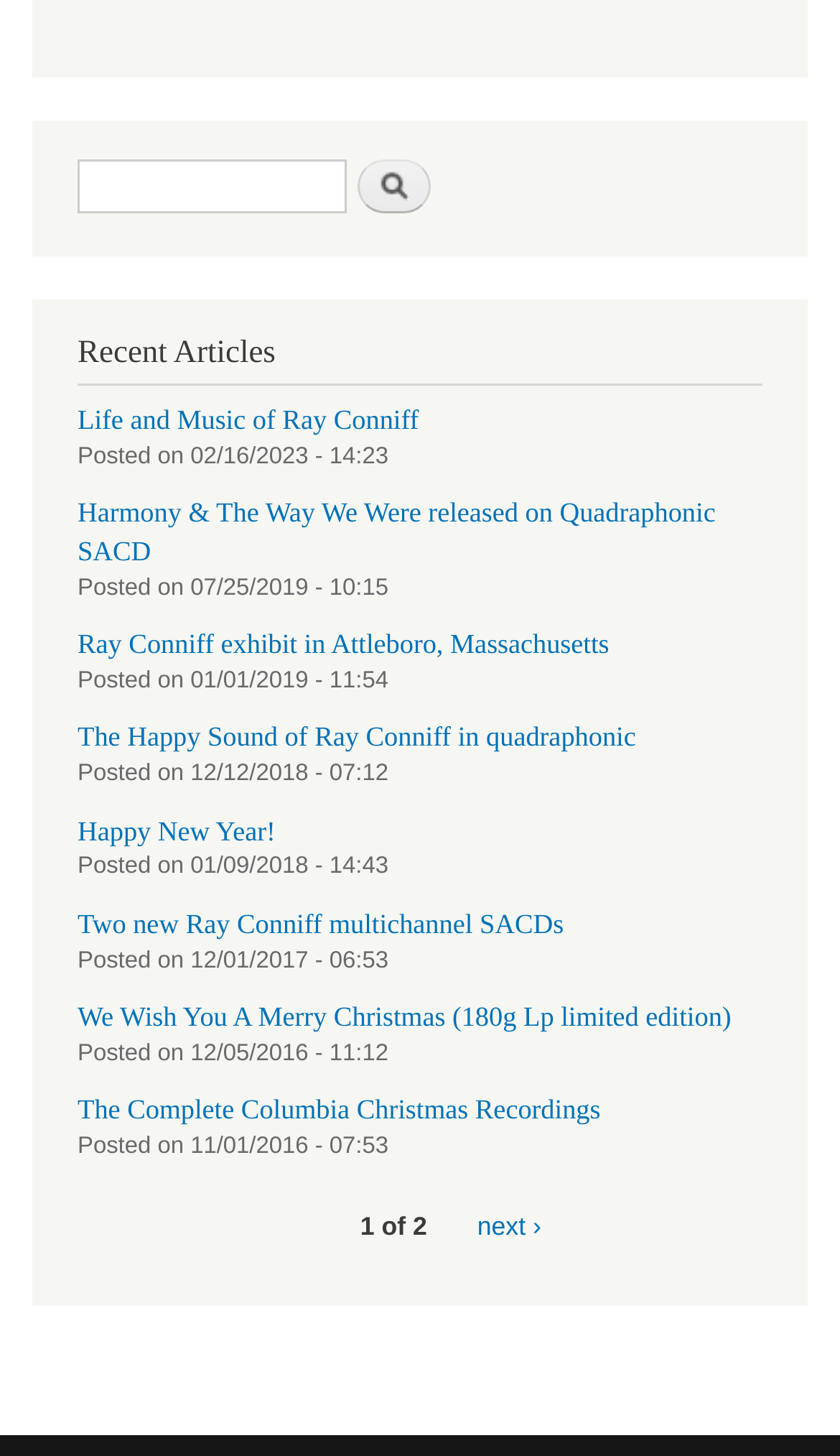What is the topic of the articles?
Refer to the image and give a detailed response to the question.

The articles on the webpage all seem to be related to Ray Conniff, a musician. The titles of the articles, such as 'Life and Music of Ray Conniff', 'The Happy Sound of Ray Conniff in quadraphonic', and 'We Wish You A Merry Christmas (180g Lp limited edition)' all mention Ray Conniff, suggesting that the topic of the articles is Ray Conniff.